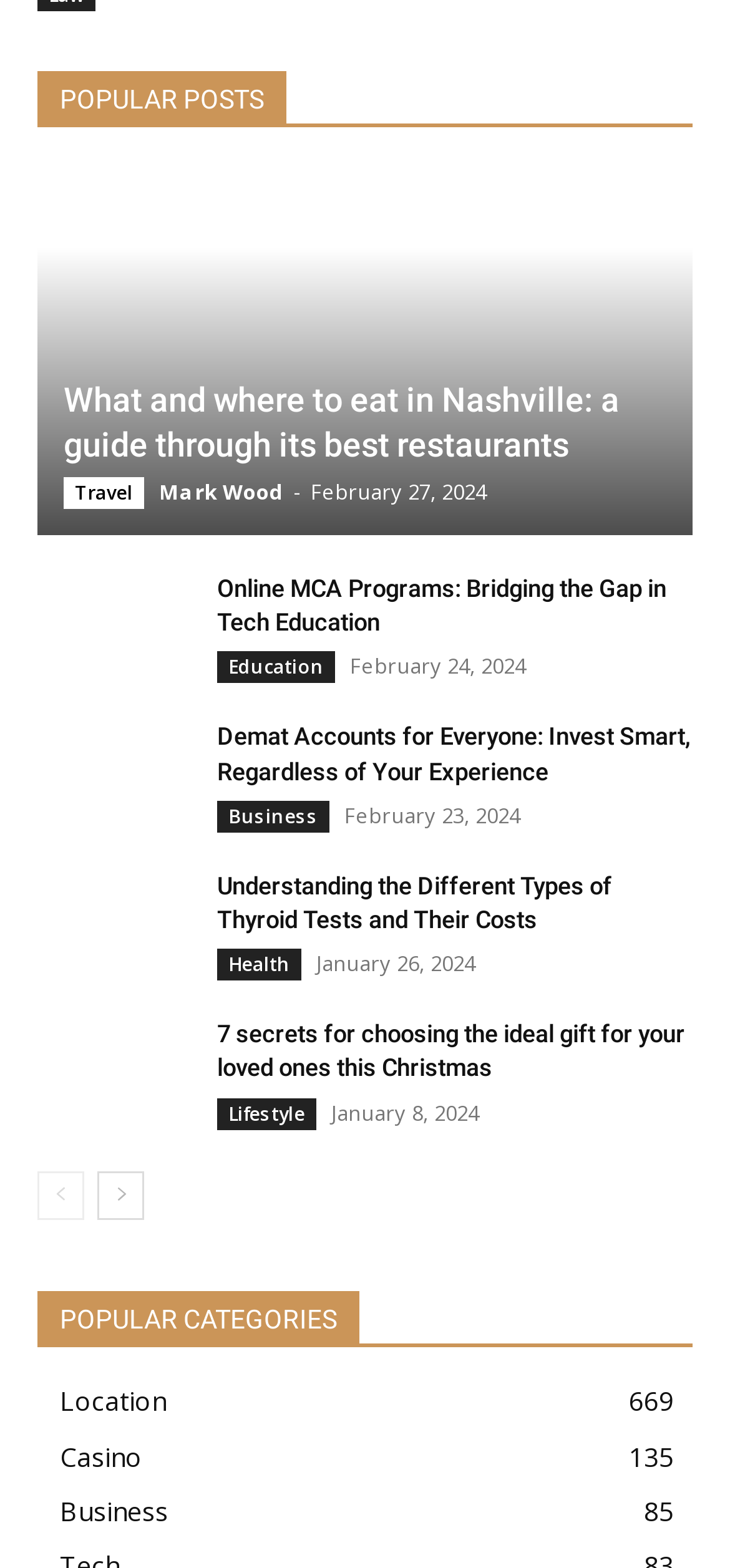Please provide a comprehensive answer to the question below using the information from the image: What is the title of the first popular post?

I found the first popular post with the heading 'What and where to eat in Nashville: a guide through its best restaurants'.